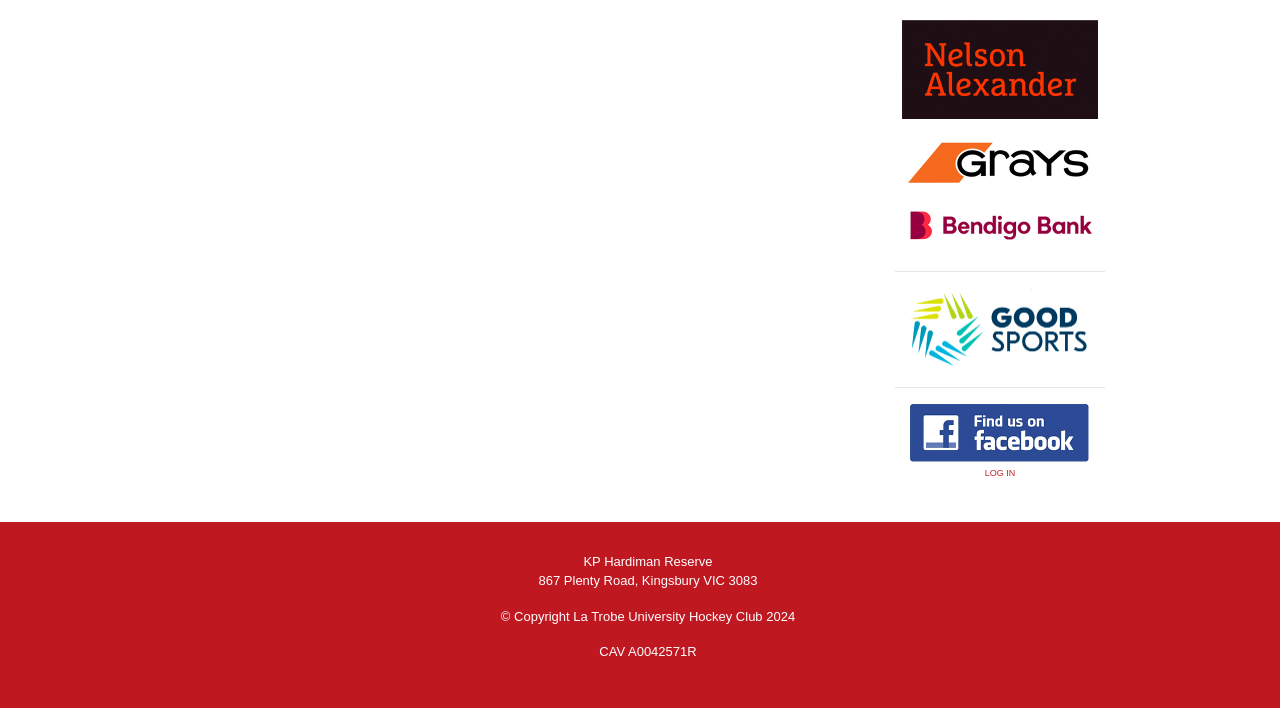Find the bounding box coordinates for the UI element whose description is: "parent_node: SPONSORS". The coordinates should be four float numbers between 0 and 1, in the format [left, top, right, bottom].

[0.705, 0.084, 0.858, 0.105]